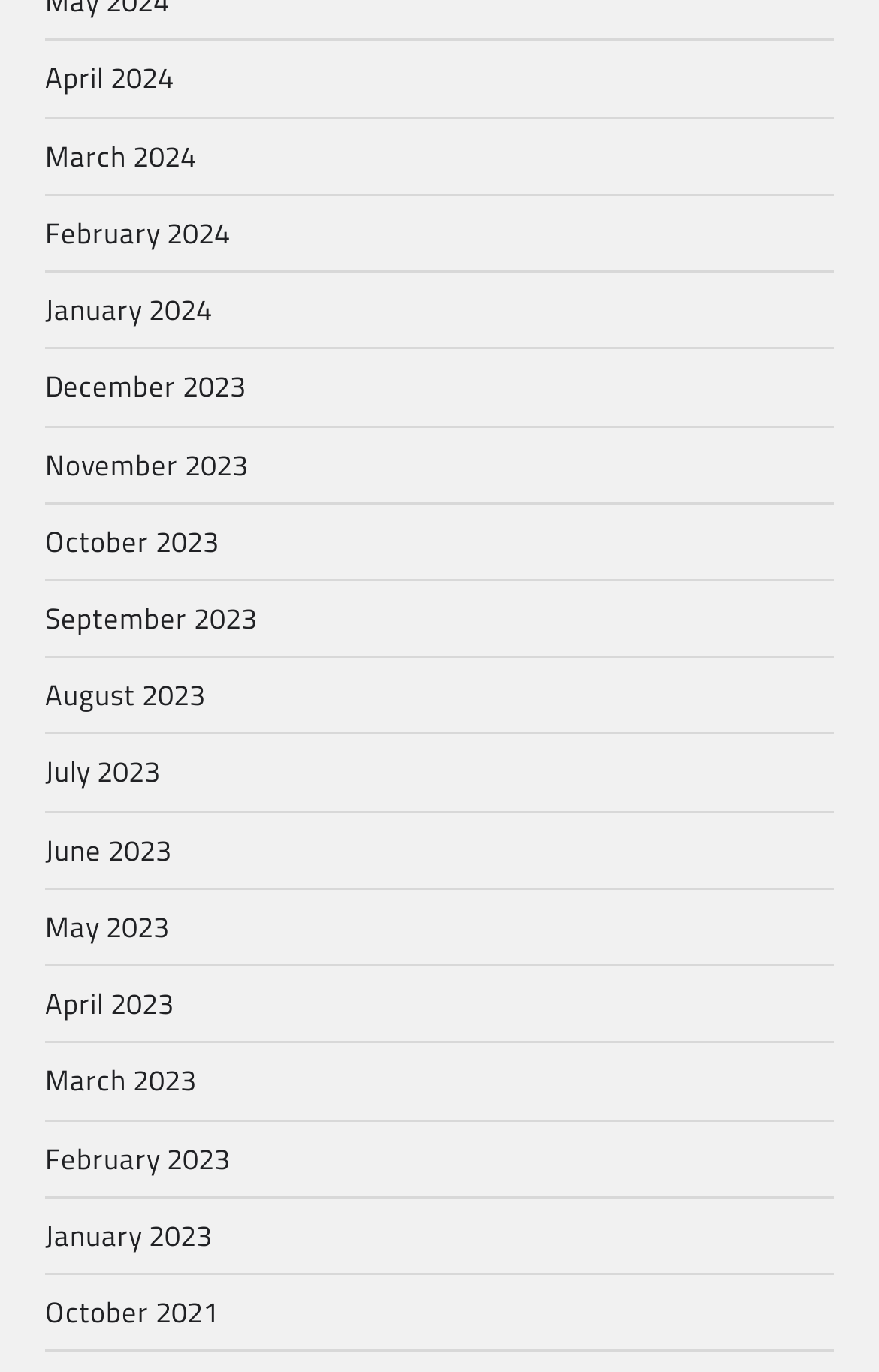Determine the bounding box coordinates of the target area to click to execute the following instruction: "access February 2024."

[0.051, 0.152, 0.262, 0.185]